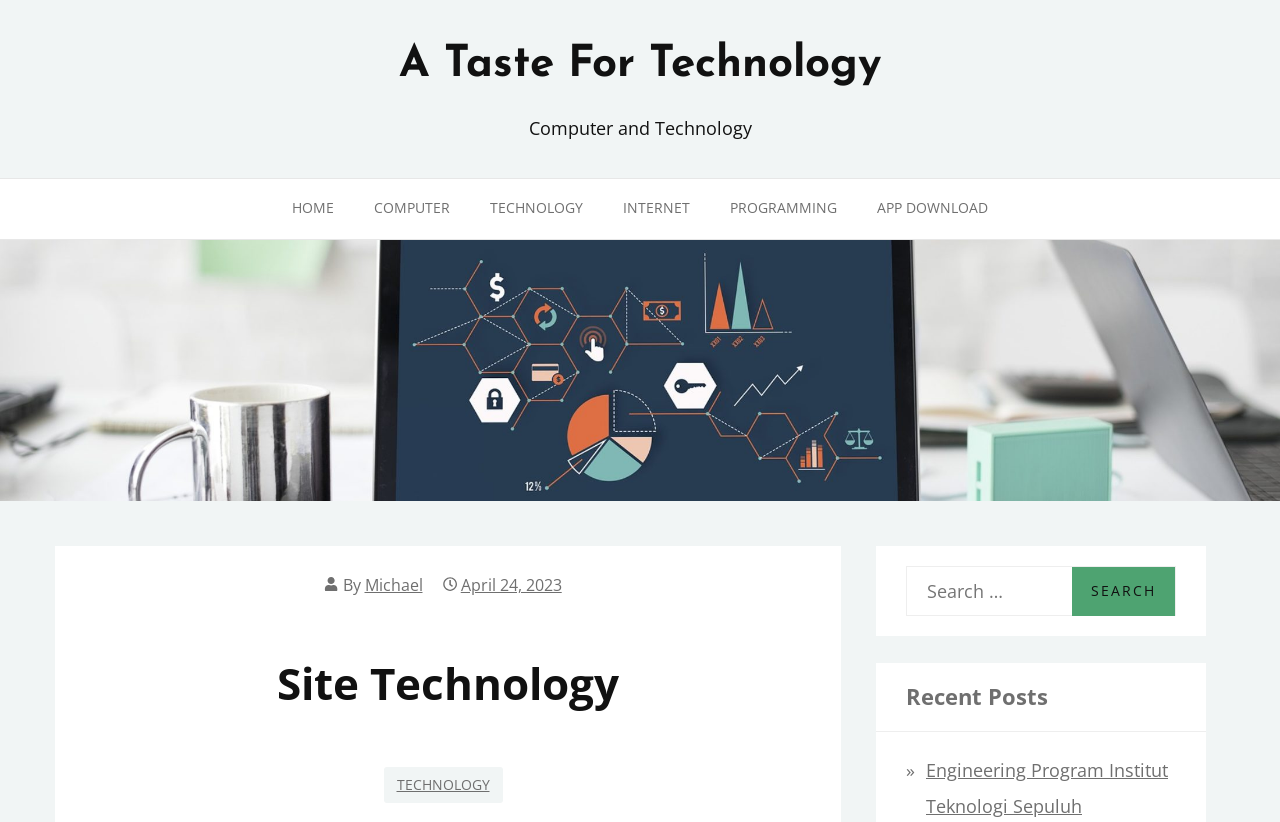What is the name of the website?
Provide an in-depth and detailed answer to the question.

The name of the website can be found at the top of the webpage, where it says 'A Taste For Technology' in a link format.